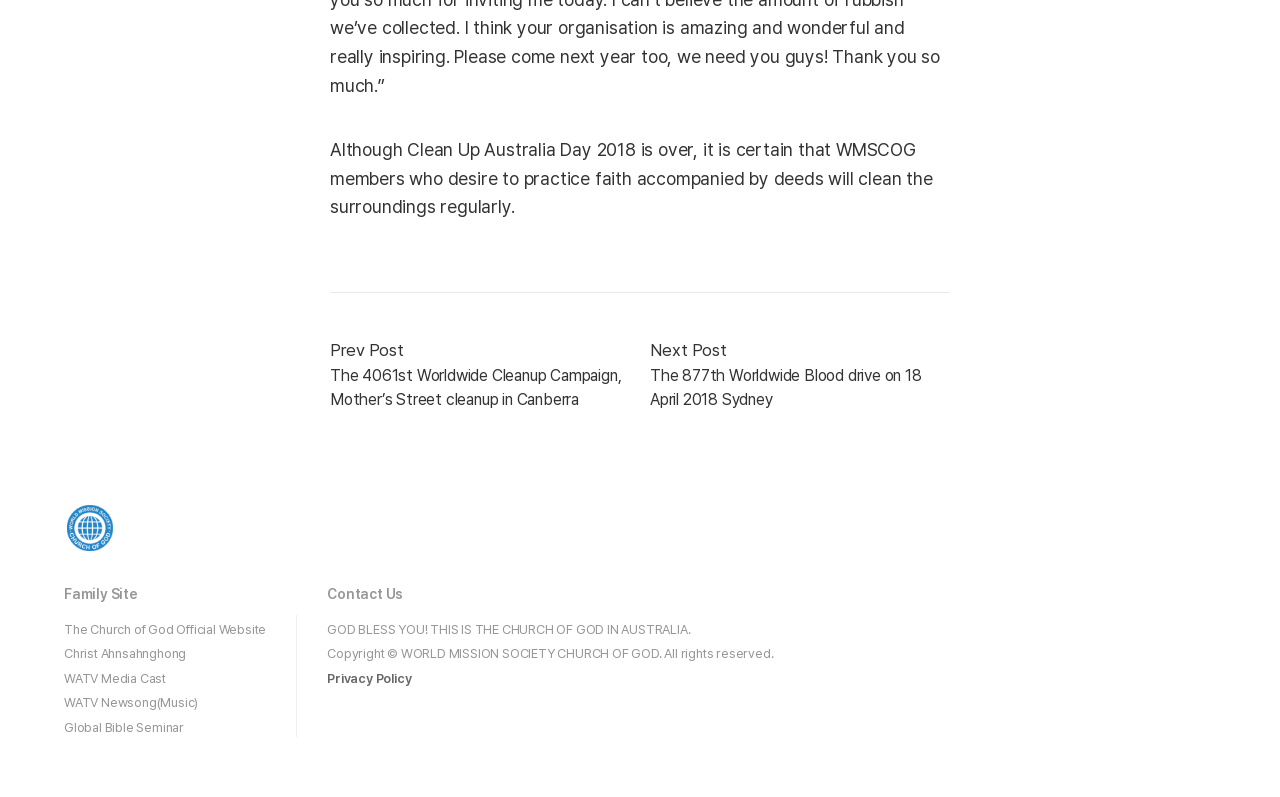Provide the bounding box coordinates of the HTML element described by the text: "WATV Media Cast".

[0.05, 0.833, 0.208, 0.864]